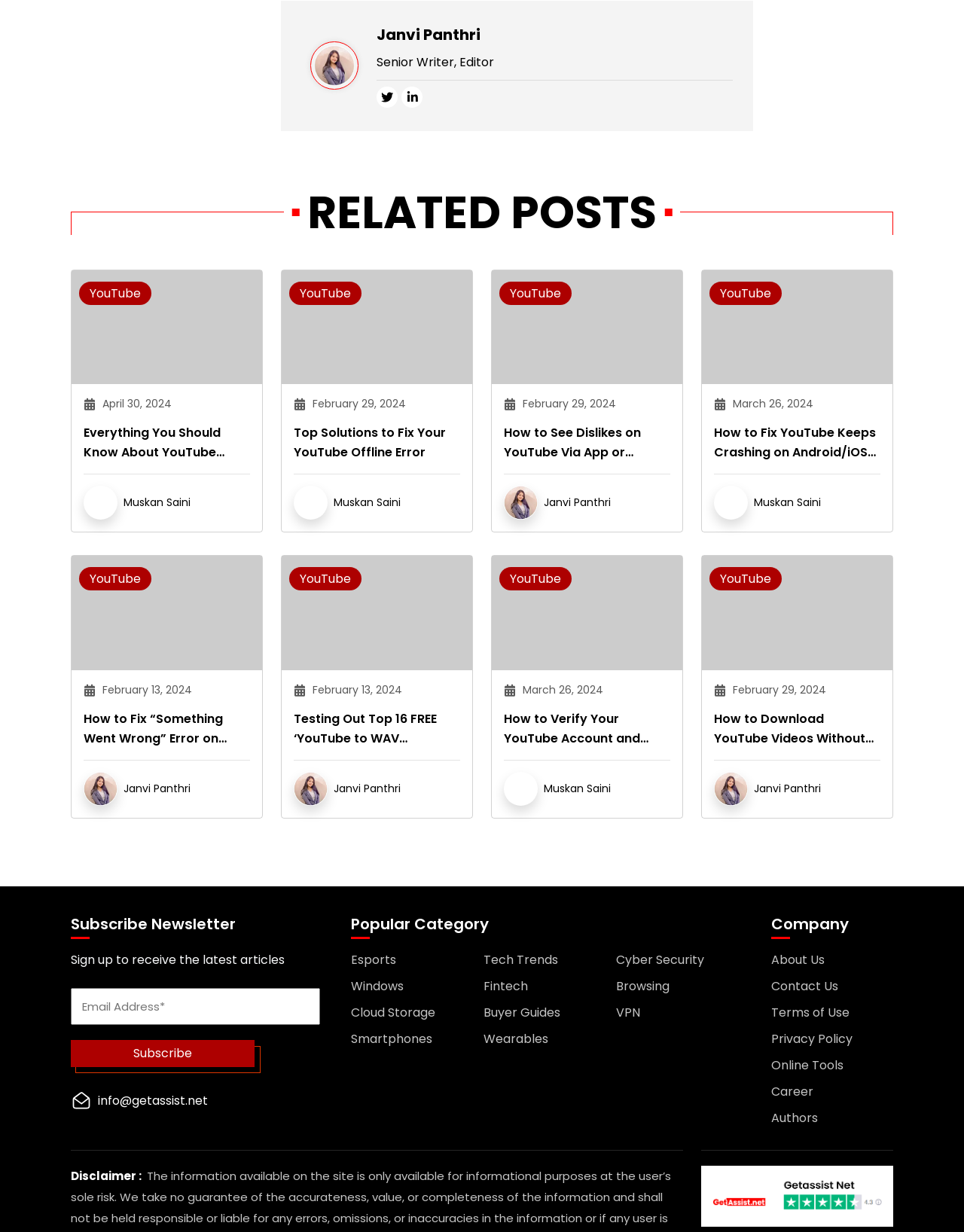Determine the bounding box coordinates for the HTML element described here: "YouTube".

[0.3, 0.241, 0.375, 0.26]